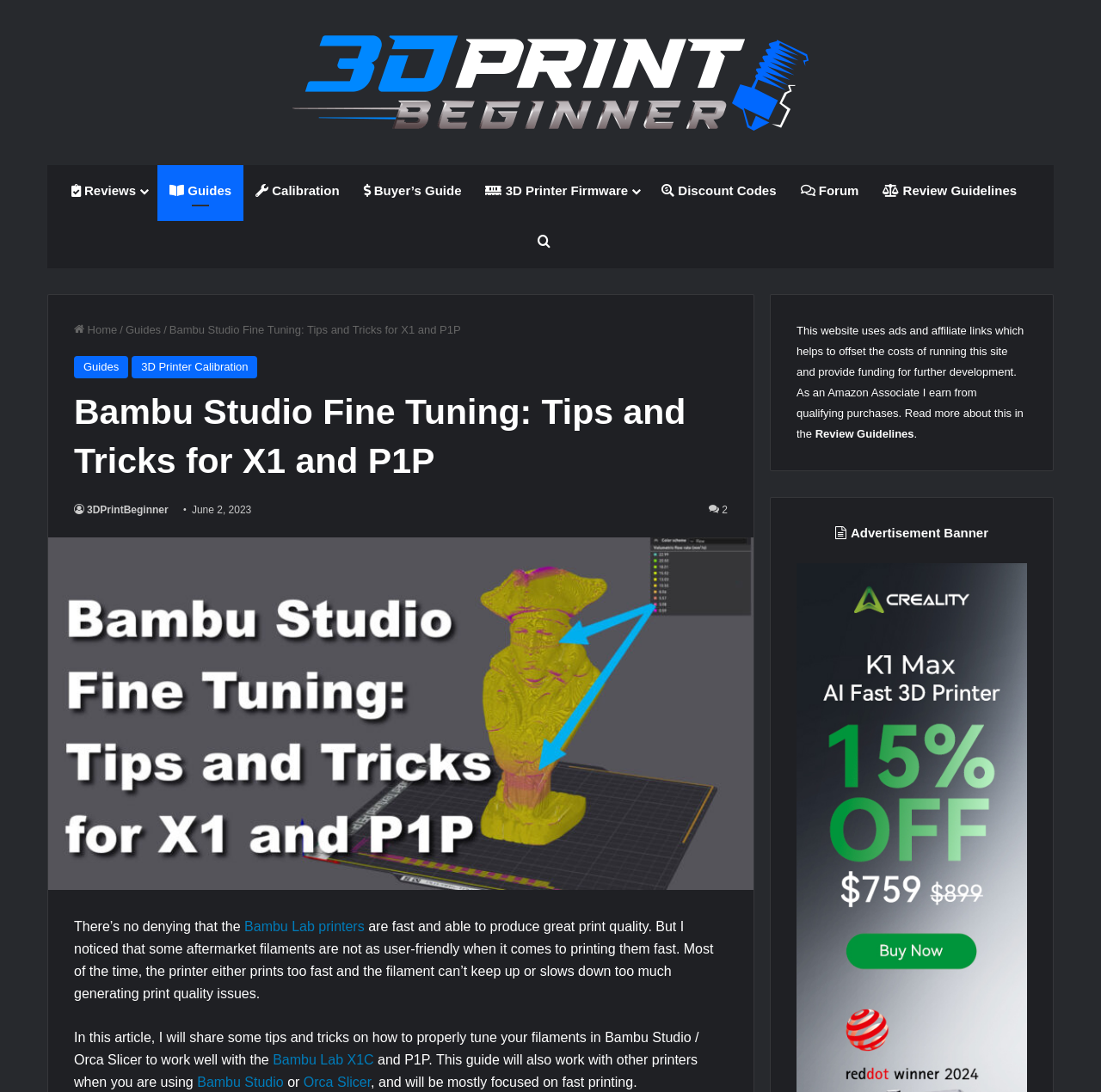Determine the bounding box coordinates of the clickable region to carry out the instruction: "Click on the 'Bambu Lab printers' link".

[0.222, 0.842, 0.331, 0.855]